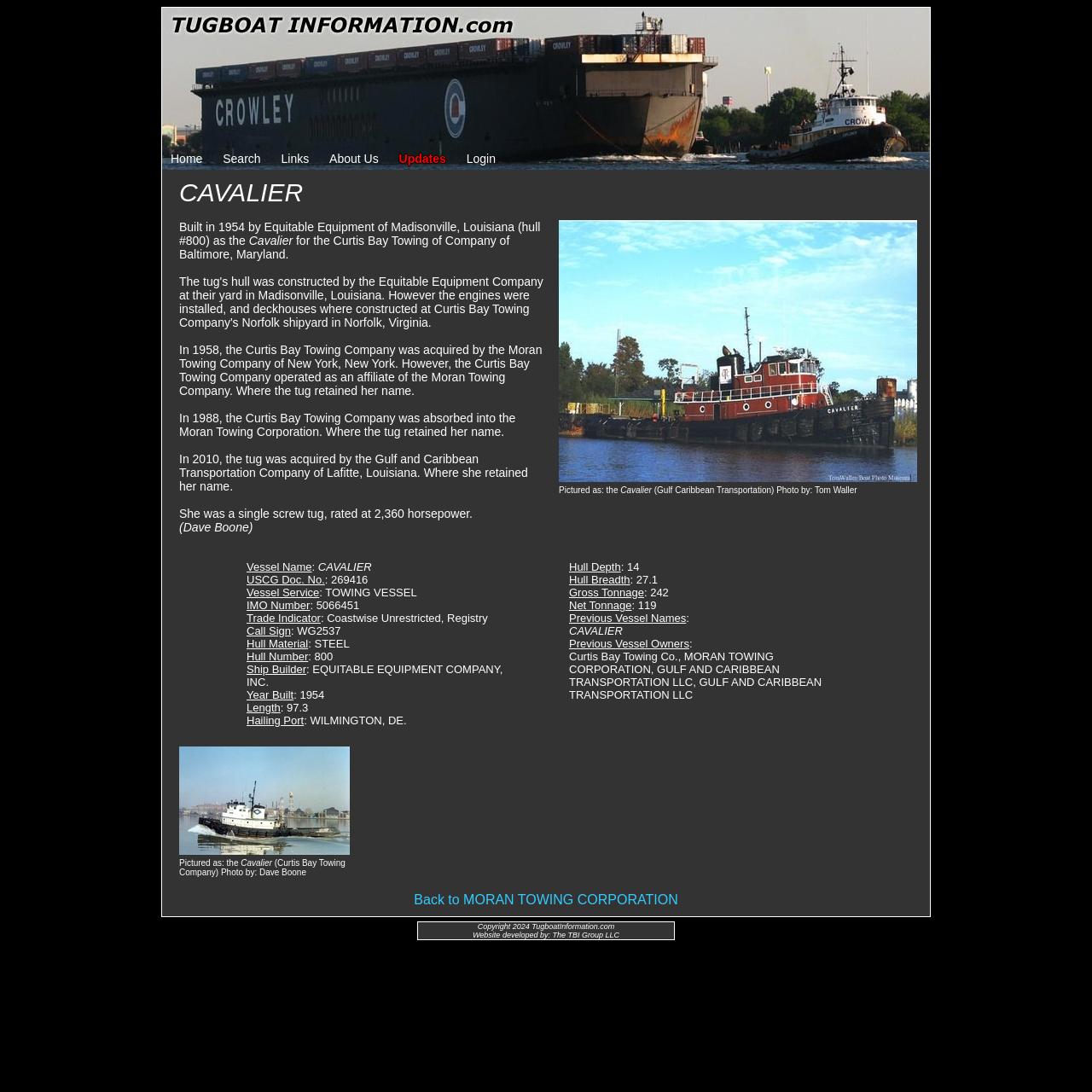Please determine the bounding box coordinates of the element's region to click for the following instruction: "Click on the 'Search' link".

[0.204, 0.139, 0.239, 0.152]